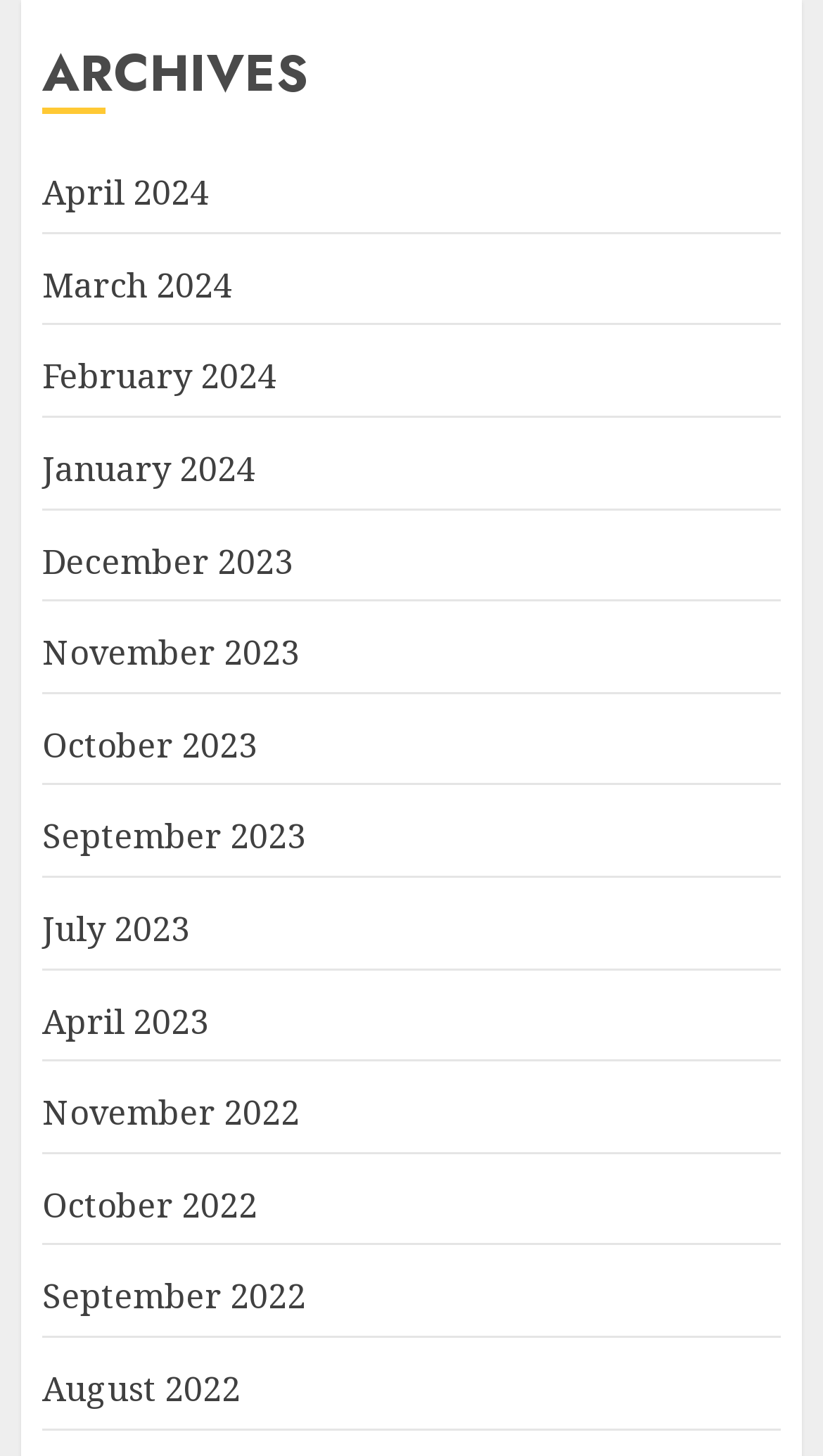Using the elements shown in the image, answer the question comprehensively: How many months are listed in 2023?

I counted the number of links that correspond to months in 2023 and found that there are 4 months listed: December 2023, November 2023, October 2023, and July 2023.